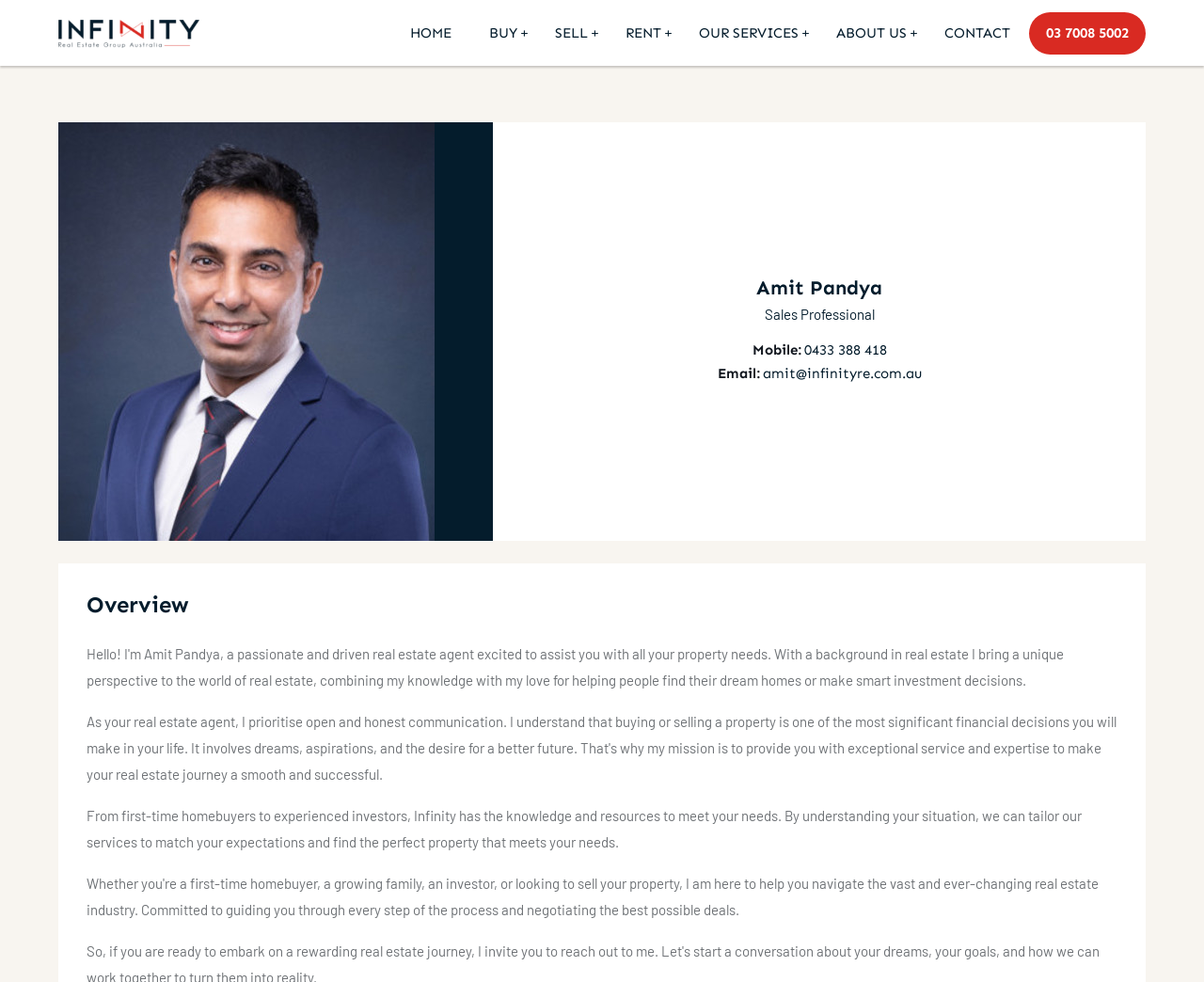Kindly provide the bounding box coordinates of the section you need to click on to fulfill the given instruction: "Contact Amit Pandya".

[0.855, 0.012, 0.952, 0.055]